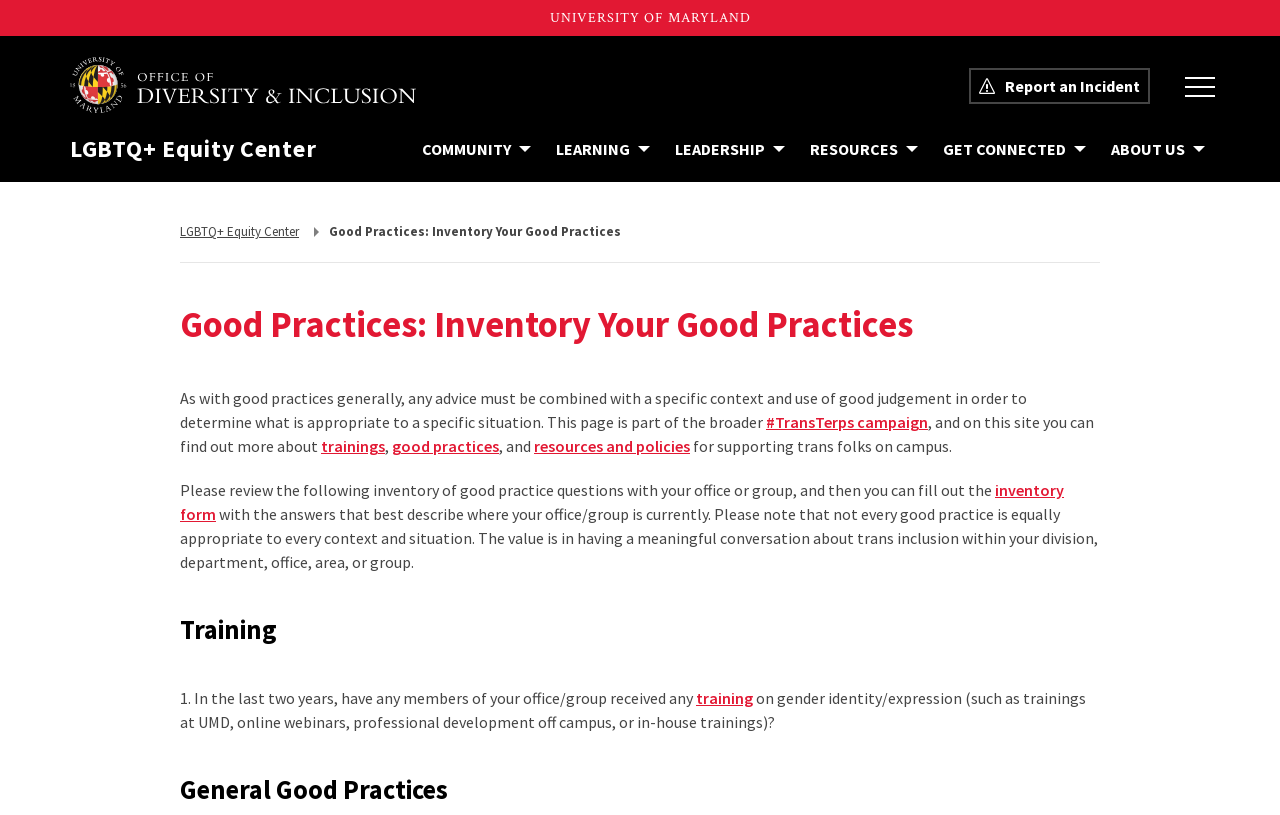Create an in-depth description of the webpage, covering main sections.

The webpage is about the LGBTQ+ Equity Center's "Good Practices: Inventory Your Good Practices" page. At the top, there is a banner with a link to the "University of Maryland" and a navigation menu with links to "Office of Diversity and Inclusion", "Report an Incident", and "LGBTQ+ Equity Center". 

Below the banner, there is a main navigation menu with buttons for "Community", "Learning", "Leadership", "Resources", "Get Connected", and "About Us". 

To the right of the main navigation menu, there is a breadcrumbs navigation with a link to return to the LGBTQ+ Equity Center and a static text displaying the current page title "Good Practices: Inventory Your Good Practices". 

Below the breadcrumbs navigation, there is a heading with the same title "Good Practices: Inventory Your Good Practices". 

The main content of the page starts with a static text explaining the importance of good practices in a specific context and using good judgment. There are links to the "#TransTerps campaign", "trainings", "good practices", and "resources and policies" within the text. 

The page then provides a set of instructions on how to review the inventory of good practice questions with an office or group and fill out the inventory form. 

Finally, there are two sections with headings "Training" and "General Good Practices" that contain static text and links to related topics.